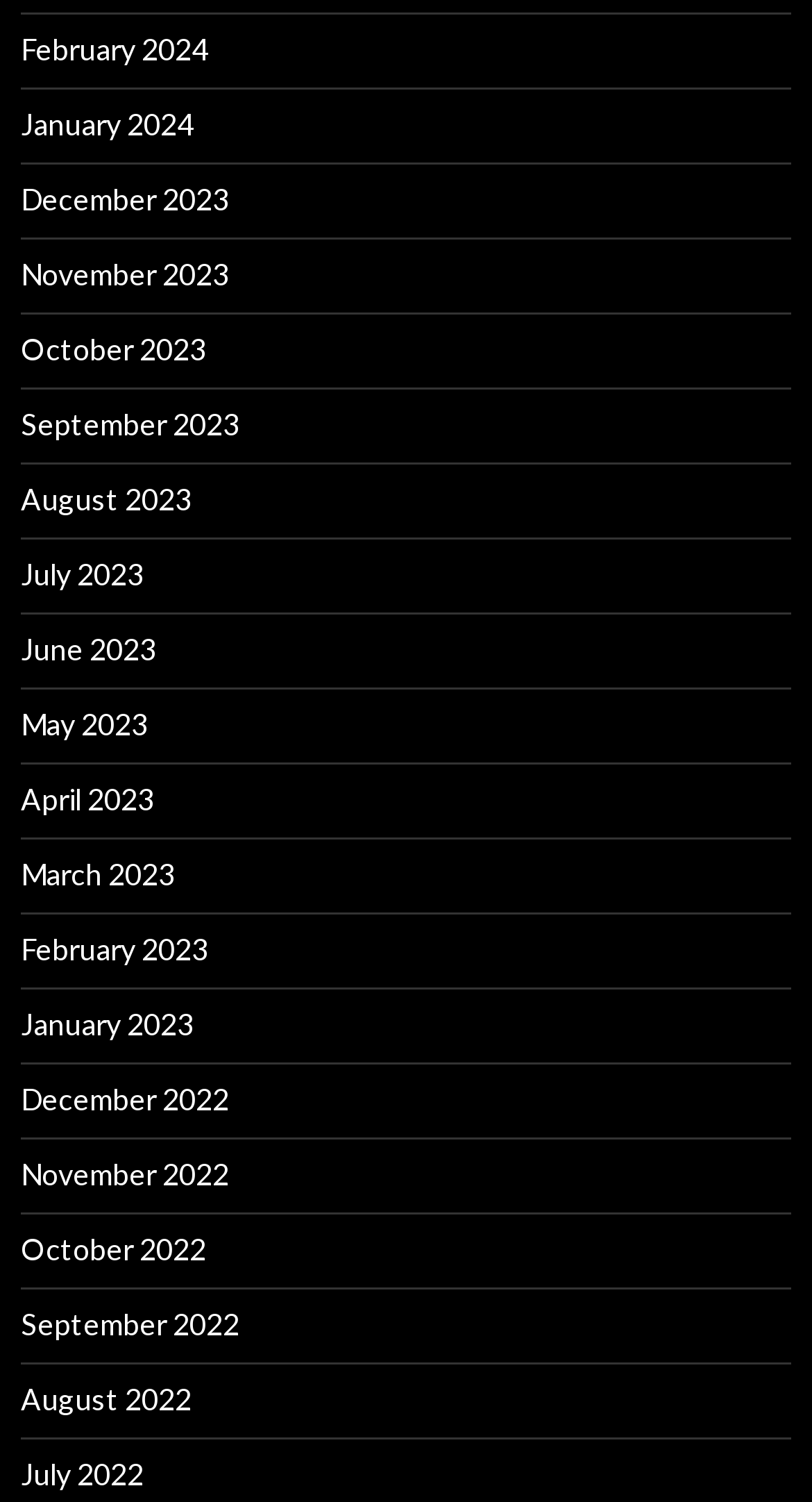Locate the bounding box coordinates of the clickable element to fulfill the following instruction: "Check August 2023". Provide the coordinates as four float numbers between 0 and 1 in the format [left, top, right, bottom].

[0.026, 0.32, 0.236, 0.344]